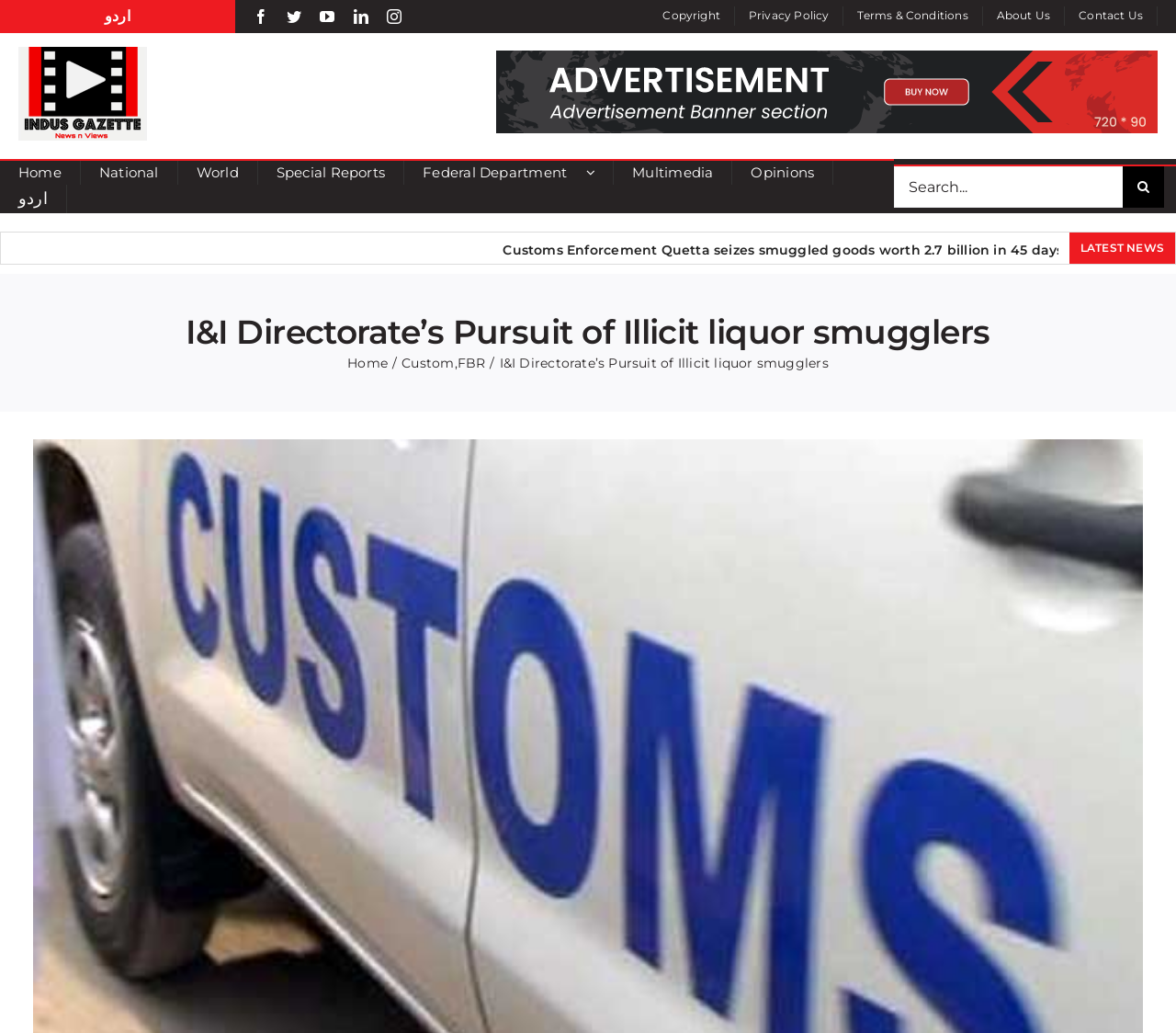Find the bounding box coordinates of the clickable element required to execute the following instruction: "Read latest news". Provide the coordinates as four float numbers between 0 and 1, i.e., [left, top, right, bottom].

[0.334, 0.225, 0.811, 0.259]